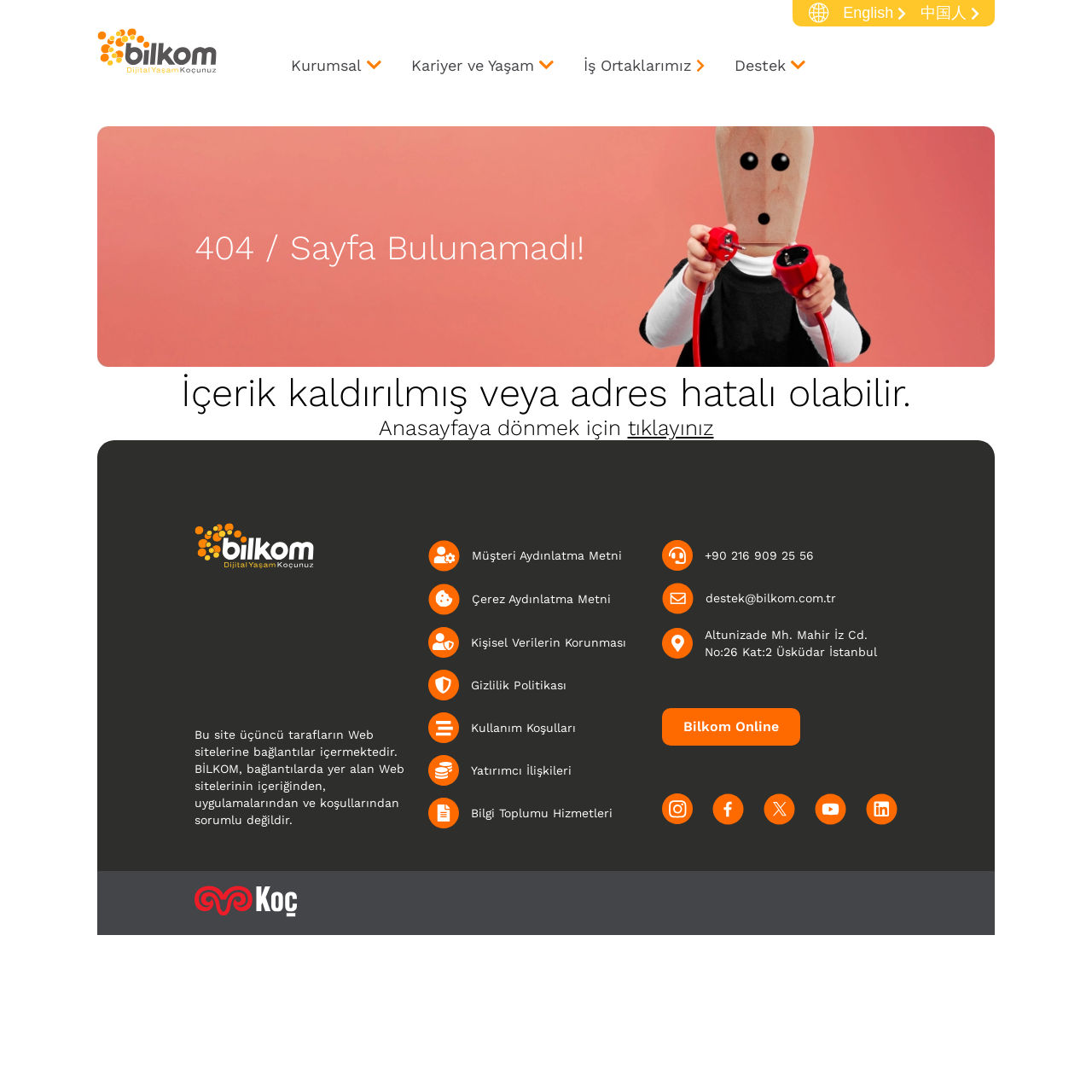Specify the bounding box coordinates of the area to click in order to follow the given instruction: "Go to Müşteri Aydınlatma Metni."

[0.392, 0.494, 0.606, 0.523]